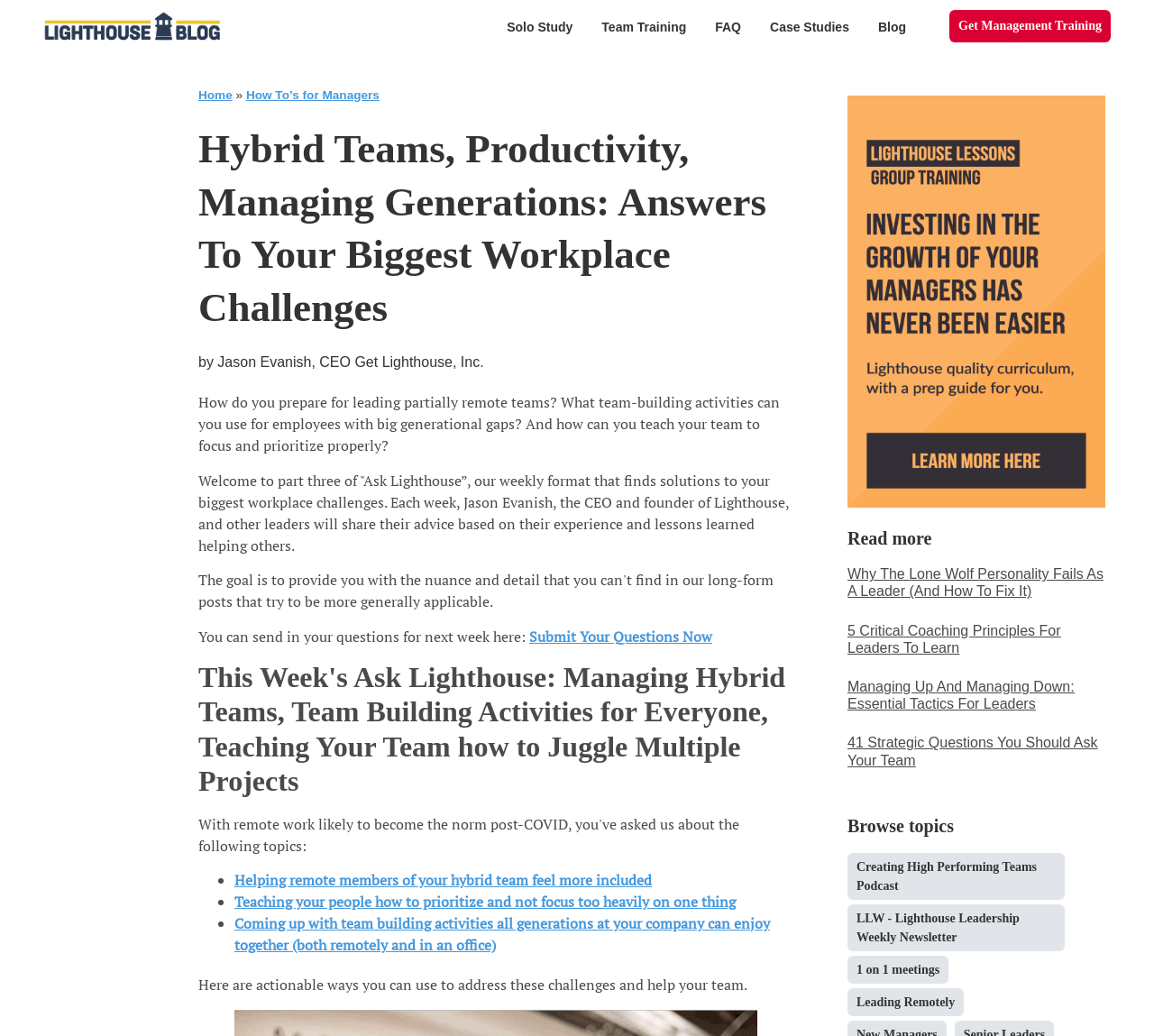What is the name of the CEO of Get Lighthouse, Inc.?
Examine the image closely and answer the question with as much detail as possible.

The answer can be found in the static text element 'by Jason Evanish, CEO Get Lighthouse, Inc.' which is located below the main heading.